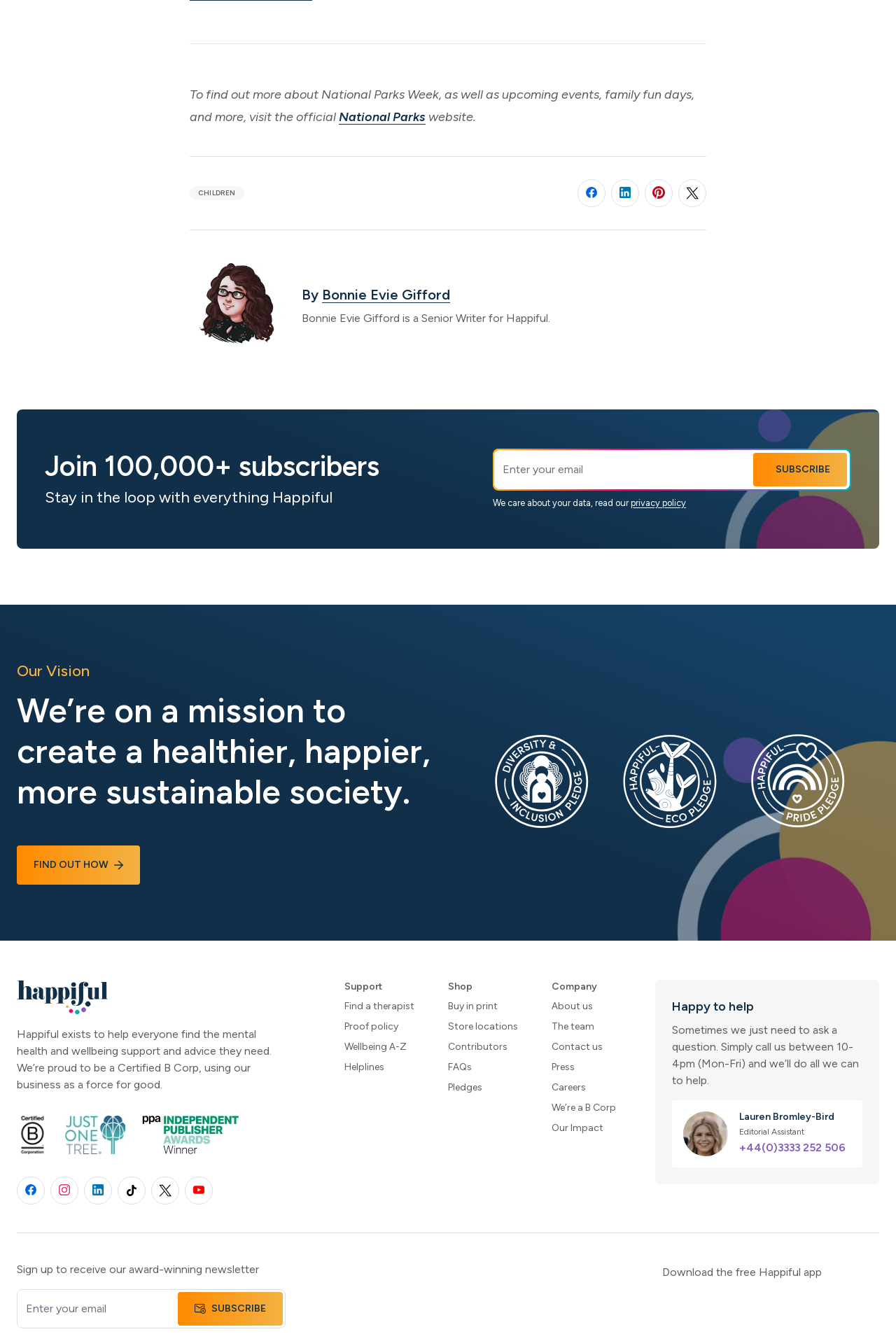Based on the element description Contact us, identify the bounding box of the UI element in the given webpage screenshot. The coordinates should be in the format (top-left x, top-left y, bottom-right x, bottom-right y) and must be between 0 and 1.

[0.616, 0.776, 0.673, 0.786]